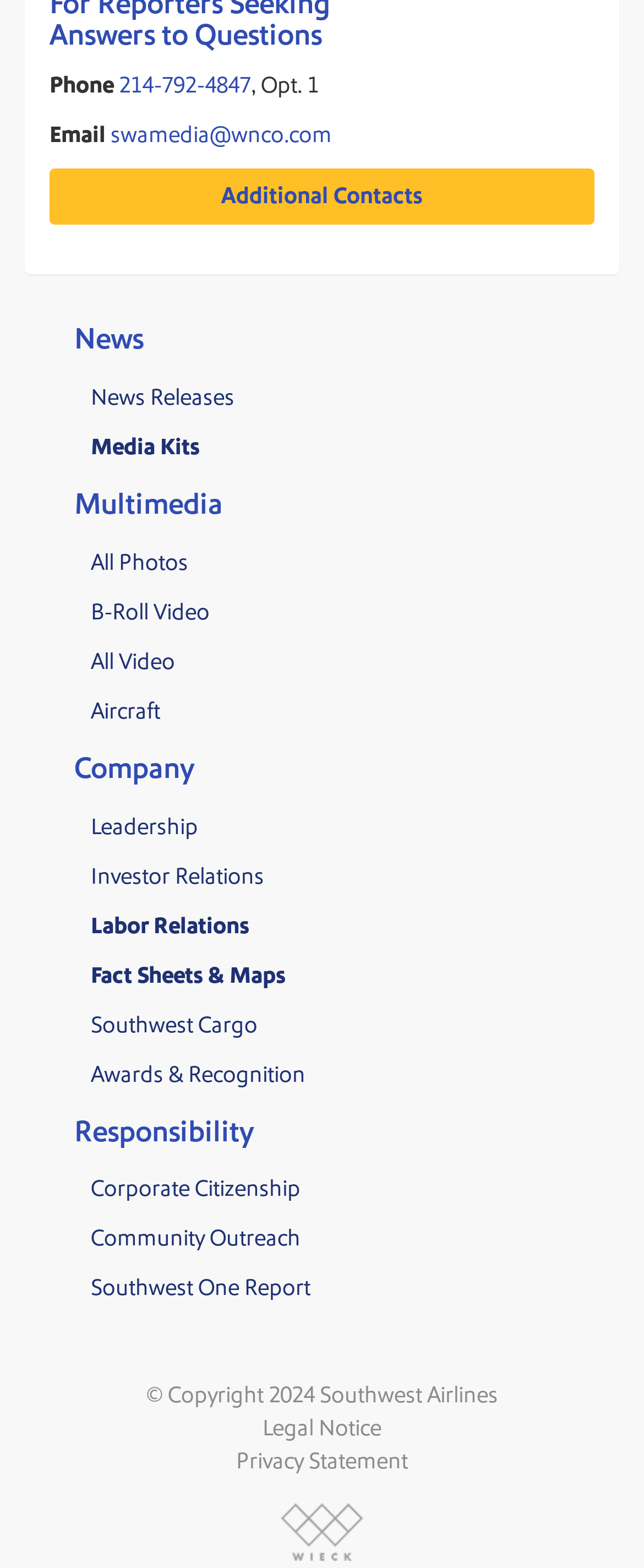Identify the coordinates of the bounding box for the element described below: "© Copyright 2024 Southwest Airlines". Return the coordinates as four float numbers between 0 and 1: [left, top, right, bottom].

[0.038, 0.88, 0.962, 0.901]